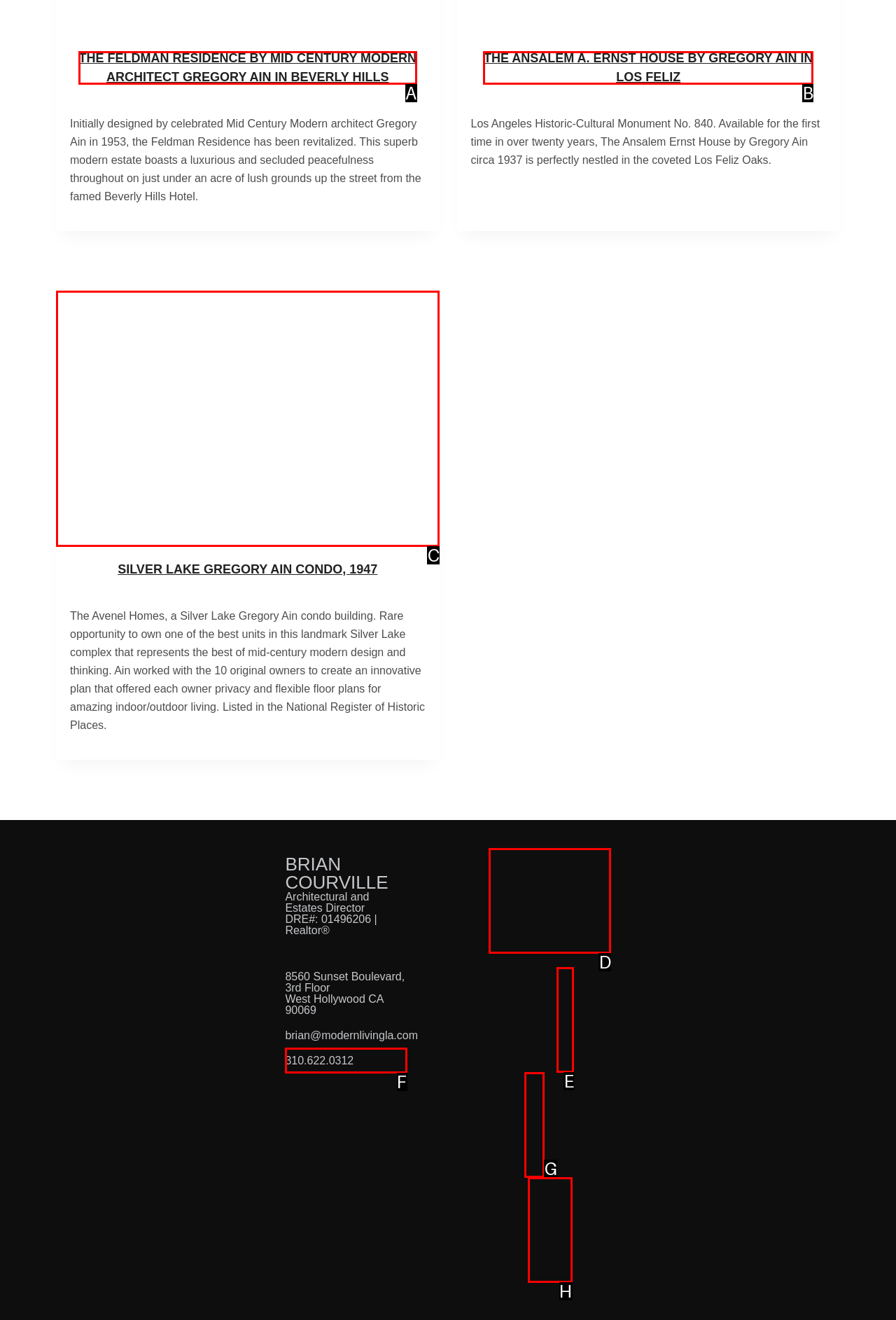Choose the HTML element to click for this instruction: click the phone number 310.622.0312 Answer with the letter of the correct choice from the given options.

F